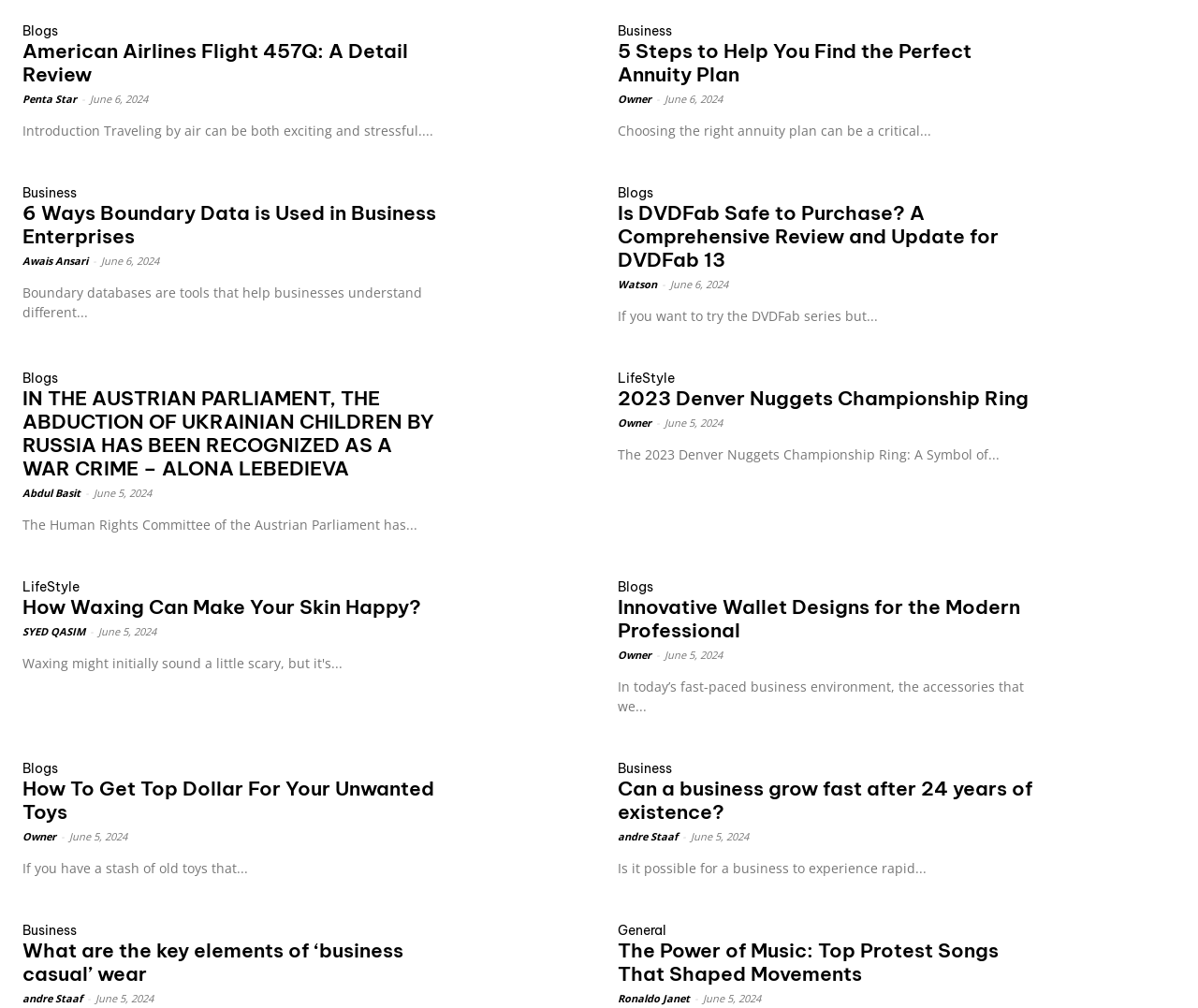Please find the bounding box coordinates of the element's region to be clicked to carry out this instruction: "Explore the article 'How Waxing Can Make Your Skin Happy?'".

[0.019, 0.59, 0.368, 0.613]